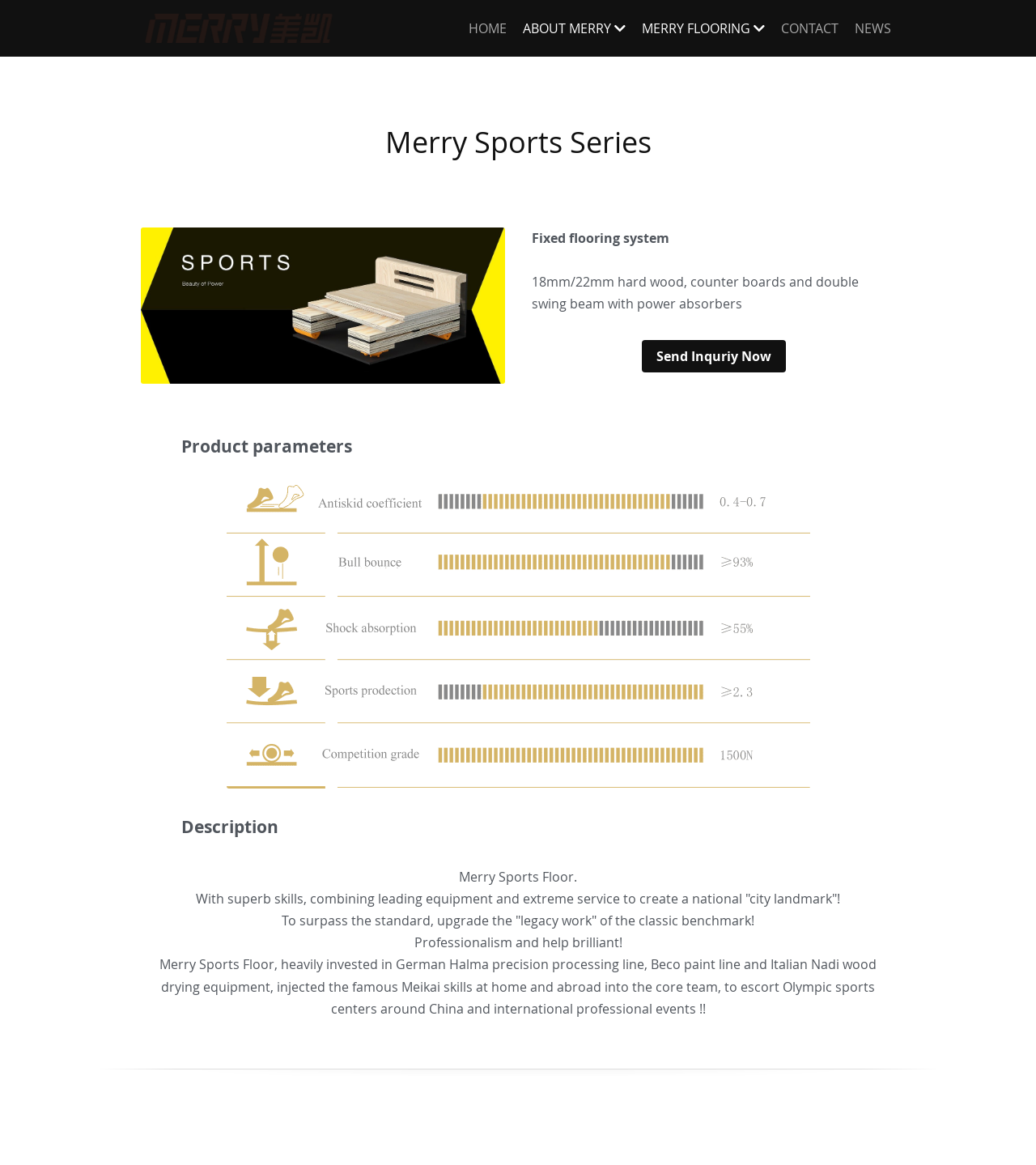Please identify and generate the text content of the webpage's main heading.

Merry Sports Series

 